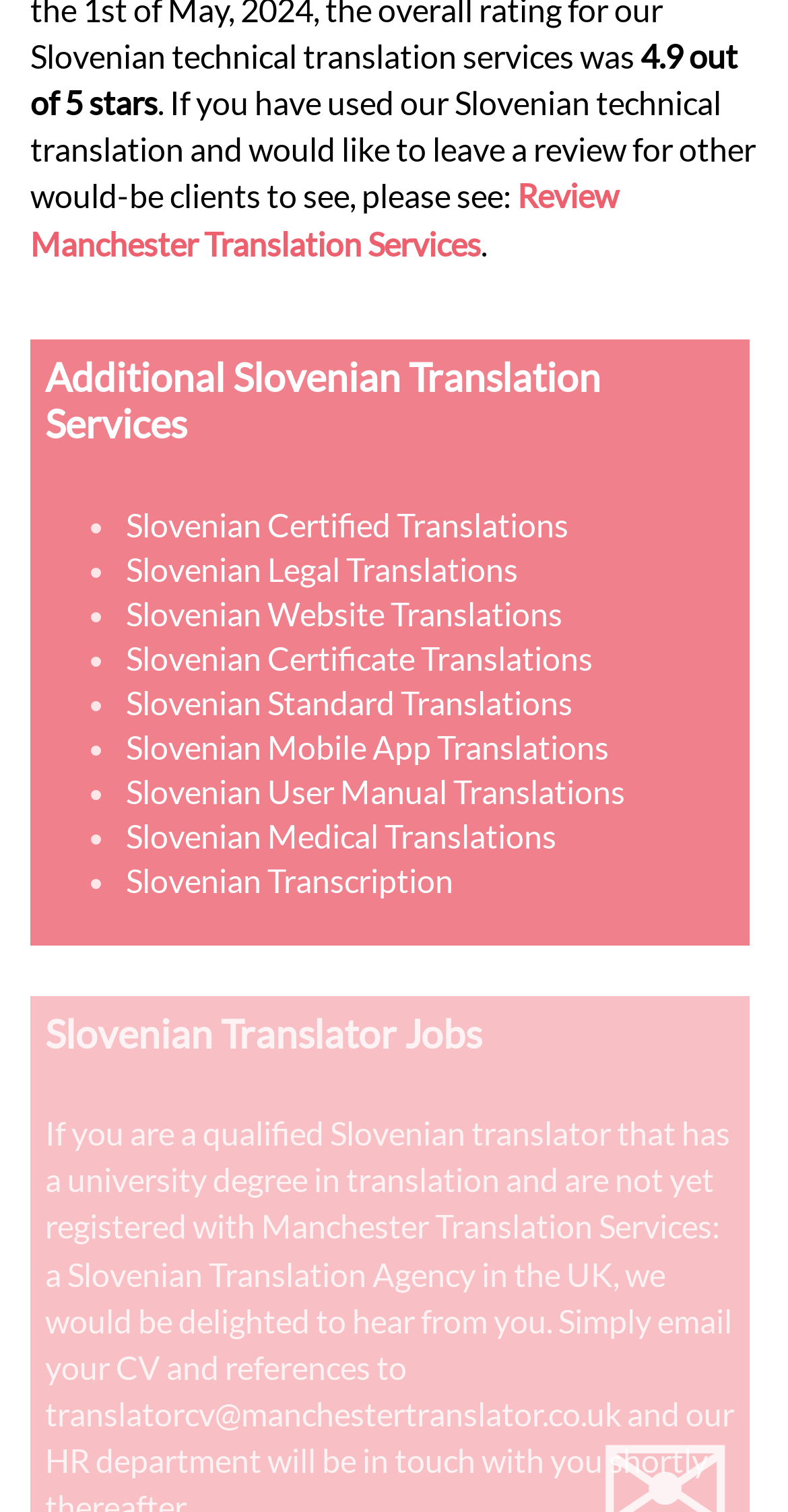Please mark the bounding box coordinates of the area that should be clicked to carry out the instruction: "Leave a review for Manchester Translation Services".

[0.038, 0.117, 0.785, 0.173]